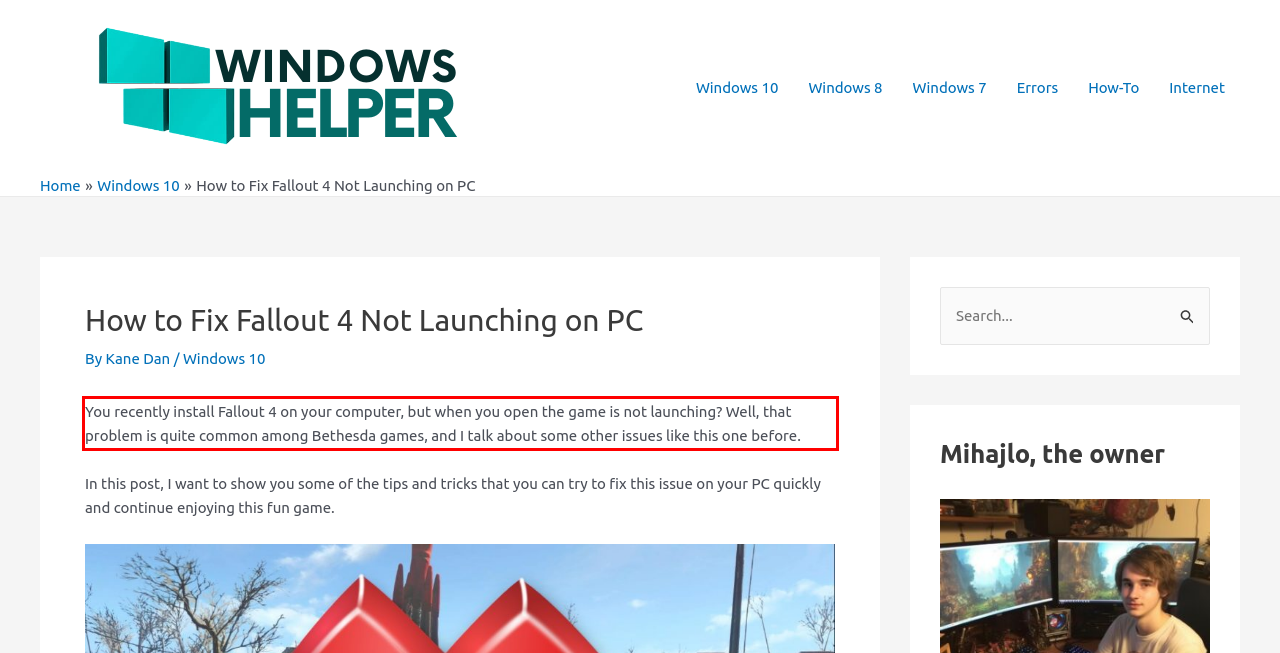You have a screenshot of a webpage with a red bounding box. Identify and extract the text content located inside the red bounding box.

You recently install Fallout 4 on your computer, but when you open the game is not launching? Well, that problem is quite common among Bethesda games, and I talk about some other issues like this one before.